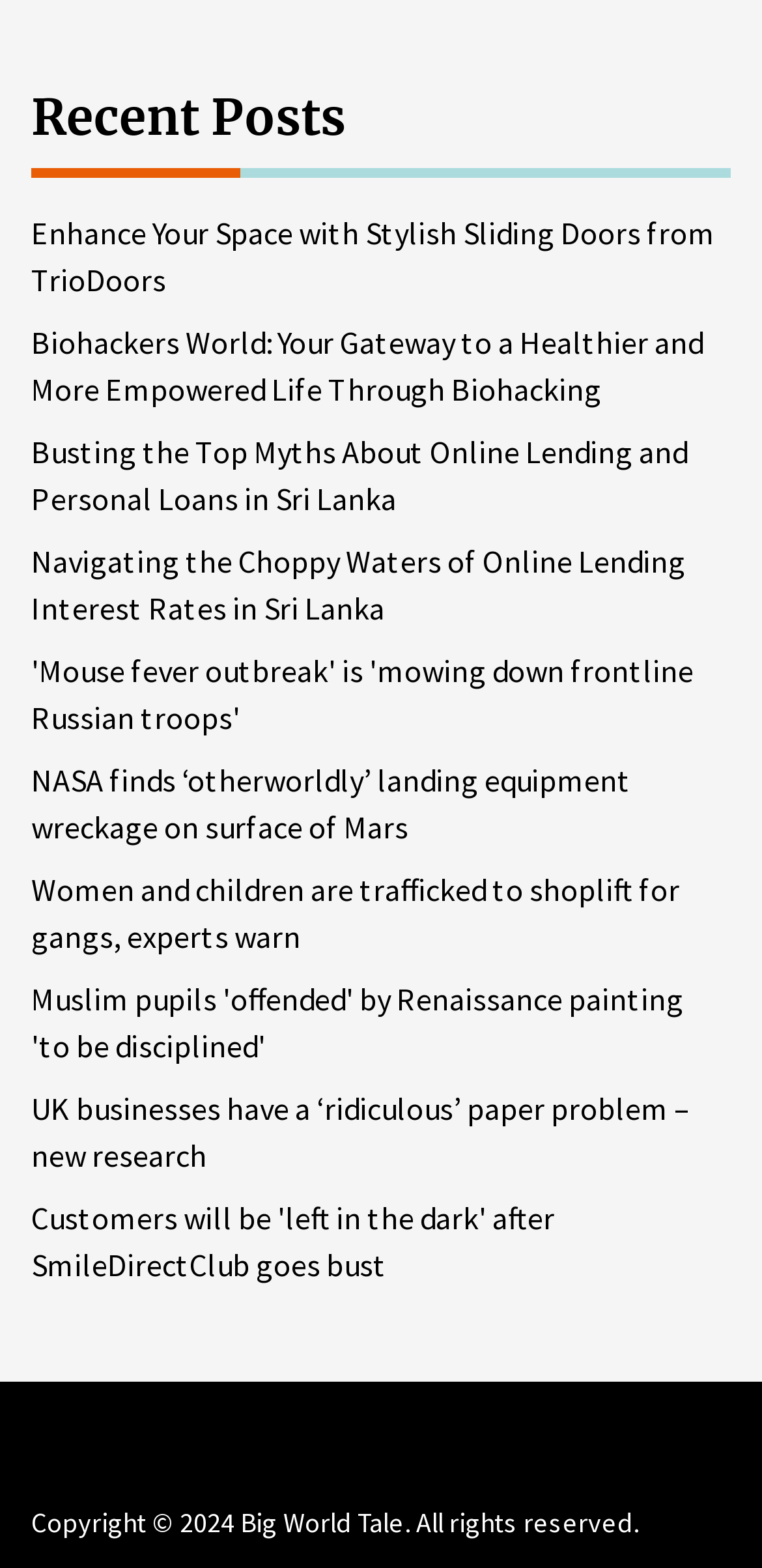What is the copyright year mentioned on this webpage?
Refer to the image and respond with a one-word or short-phrase answer.

2024